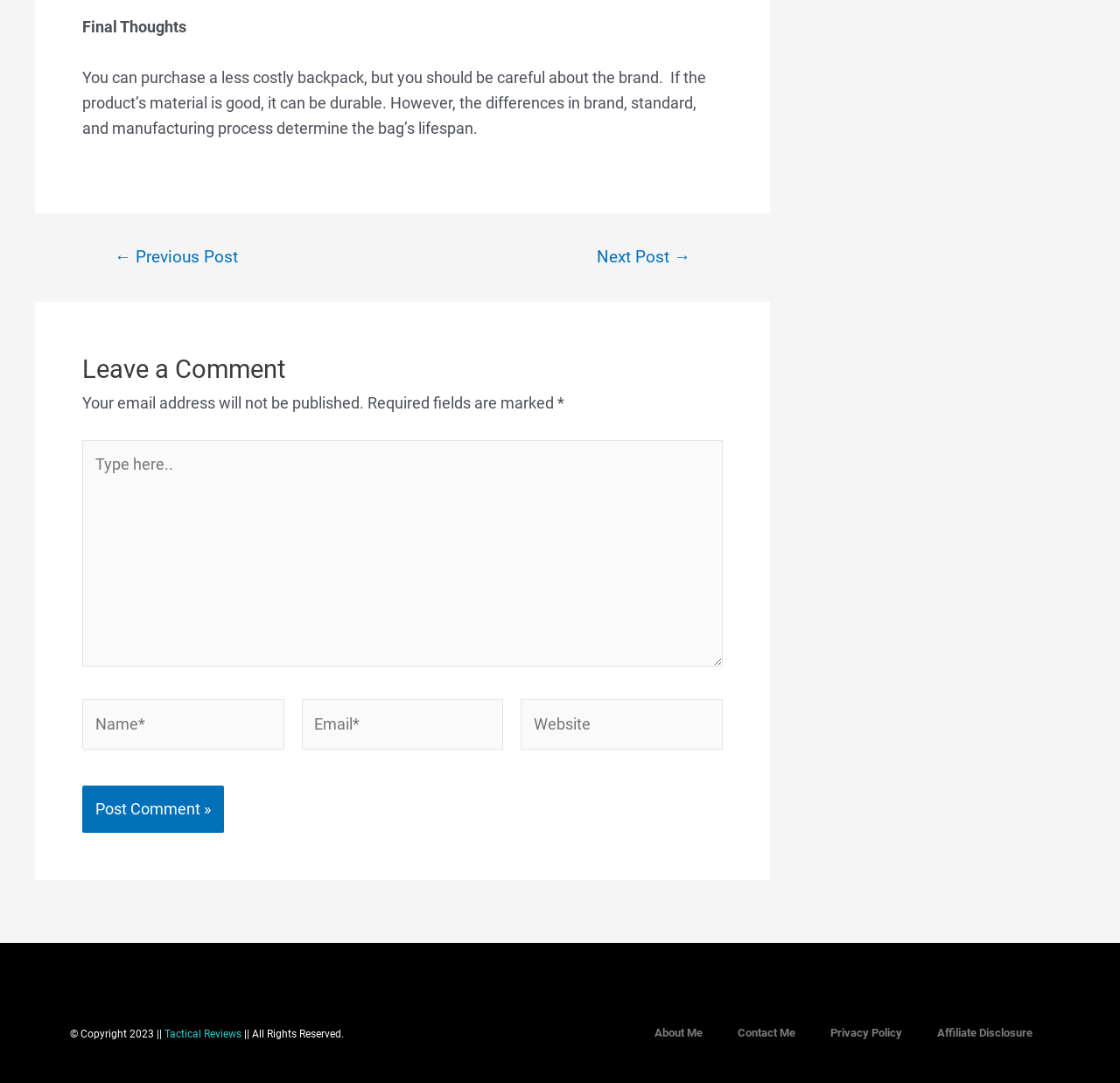From the element description: "Español", extract the bounding box coordinates of the UI element. The coordinates should be expressed as four float numbers between 0 and 1, in the order [left, top, right, bottom].

None